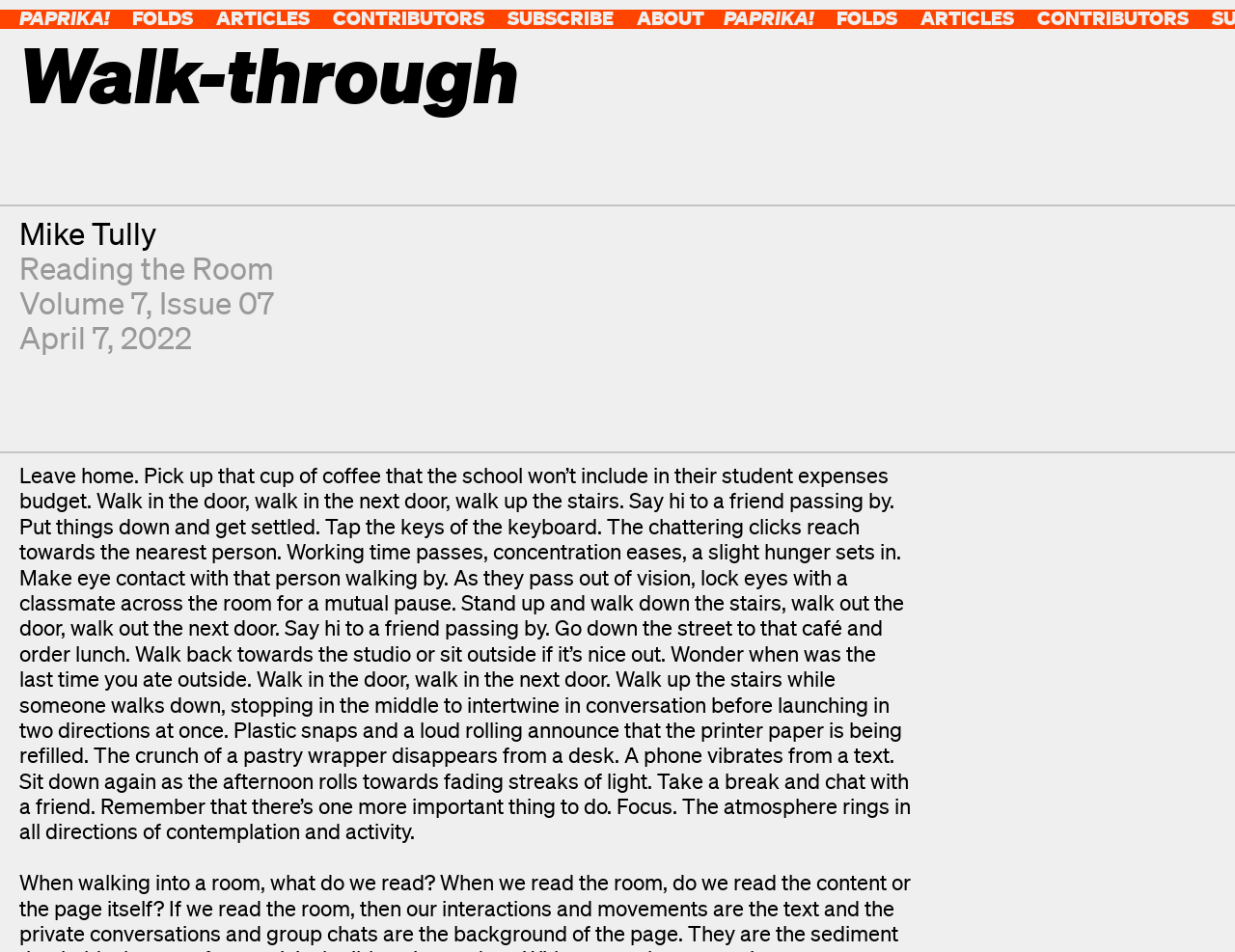Locate the bounding box coordinates of the segment that needs to be clicked to meet this instruction: "Go to the ABOUT page".

[0.516, 0.005, 0.57, 0.032]